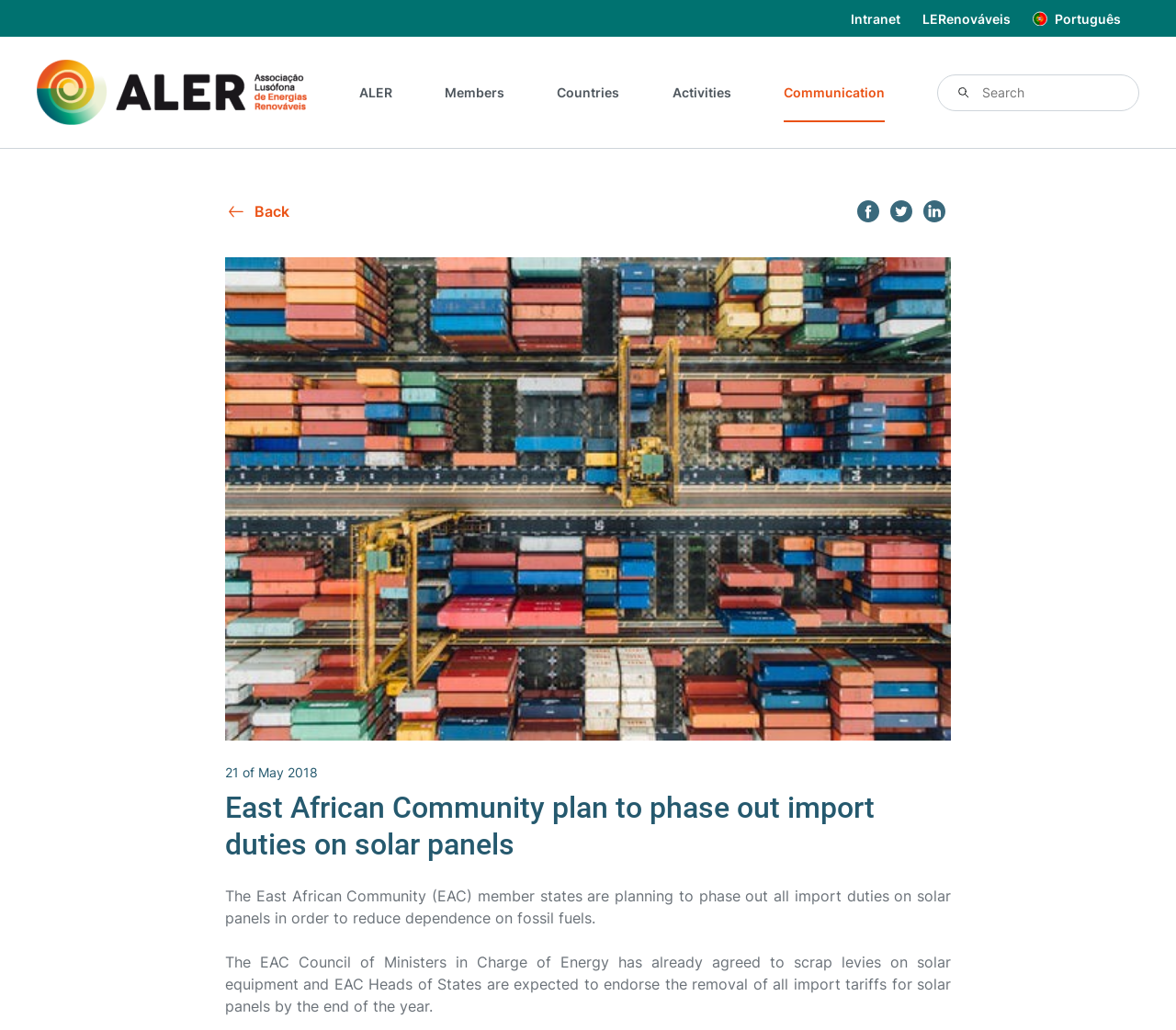Based on the element description, predict the bounding box coordinates (top-left x, top-left y, bottom-right x, bottom-right y) for the UI element in the screenshot: Back

[0.191, 0.194, 0.246, 0.216]